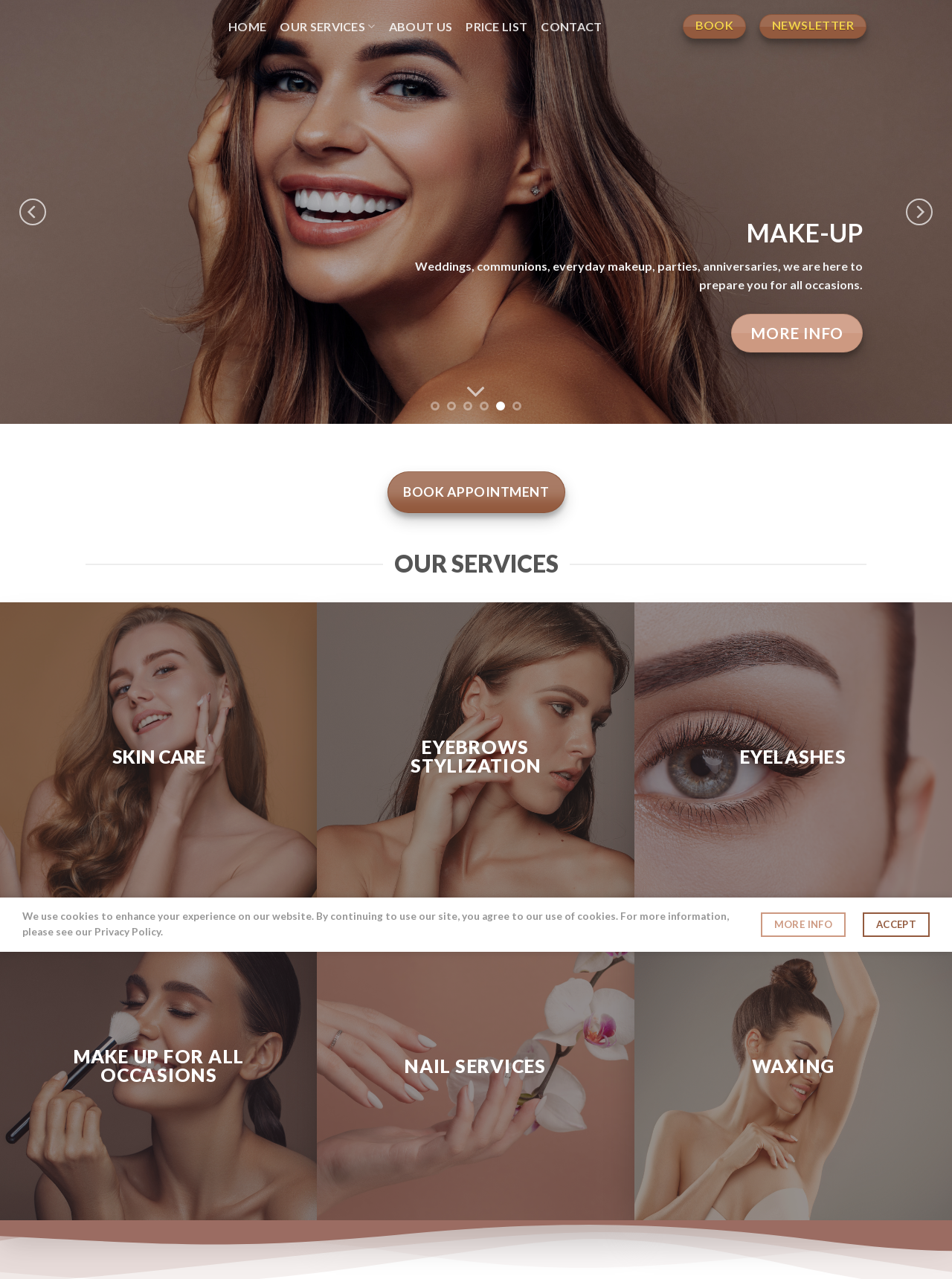Generate a comprehensive caption for the webpage you are viewing.

The webpage is for Beautiful Blossom, a beauty room that offers various services. At the top, there is a navigation menu with links to "HOME", "OUR SERVICES", "ABOUT US", "PRICE LIST", and "CONTACT". On the right side of the navigation menu, there are two more links: "BOOK" and "NEWSLETTER".

Below the navigation menu, there is a section that showcases the services offered by Beautiful Blossom. This section is divided into several categories, including "WAXING", "SKIN CARE", "EYEBROWS STYLIZATION", "EYELASHES", "MAKE UP FOR ALL OCCASIONS", and "NAIL SERVICES". Each category has a heading and a brief description, along with links to "MORE INFO" and "BOOK NOW".

In the "WAXING" section, there is a detailed description of the waxing services offered, including the areas of the body that can be waxed. There are also links to "MORE INFO" and "BOOK NOW", as well as a "Previous" and "Next" button to navigate through the pages.

On the bottom right side of the page, there is a "Scroll for more" button. Below that, there is a link to "BOOK APPOINTMENT". Further down, there is a section with a heading "OUR SERVICES" and a list of links to the different services offered.

At the very bottom of the page, there is a message about the use of cookies on the website, along with links to "MORE INFO" and "ACCEPT". There is also a "Go to top" link on the bottom right side of the page.